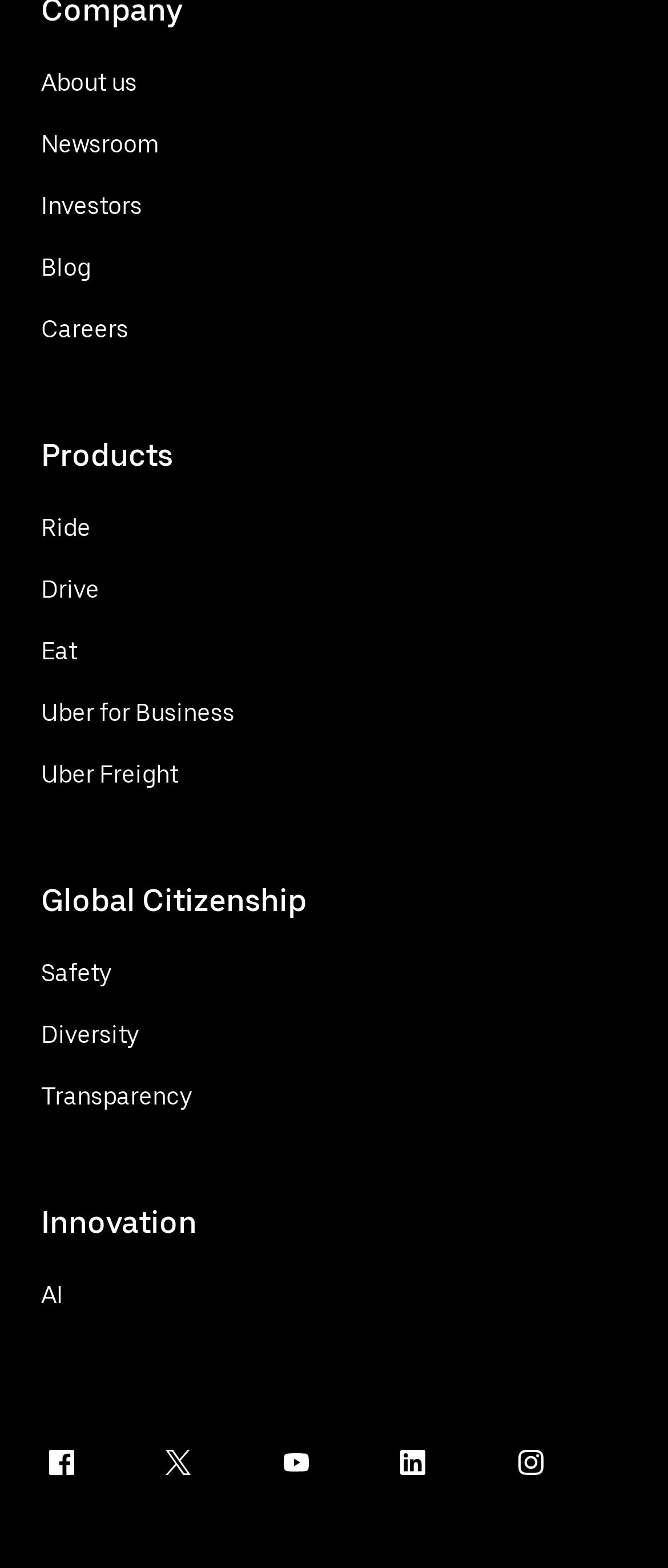Can you pinpoint the bounding box coordinates for the clickable element required for this instruction: "Follow Uber on Facebook"? The coordinates should be four float numbers between 0 and 1, i.e., [left, top, right, bottom].

[0.031, 0.906, 0.154, 0.958]